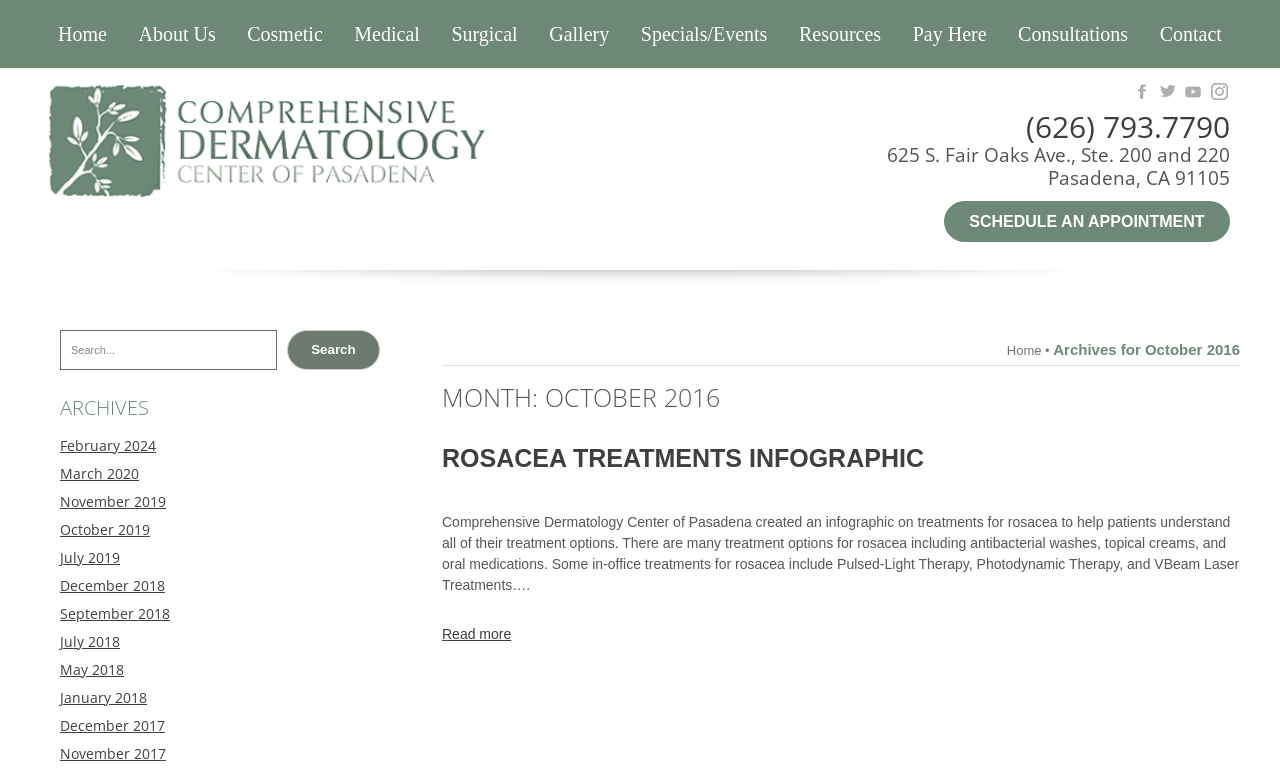Please reply to the following question with a single word or a short phrase:
What is the topic of the article on the webpage?

Rosacea treatments